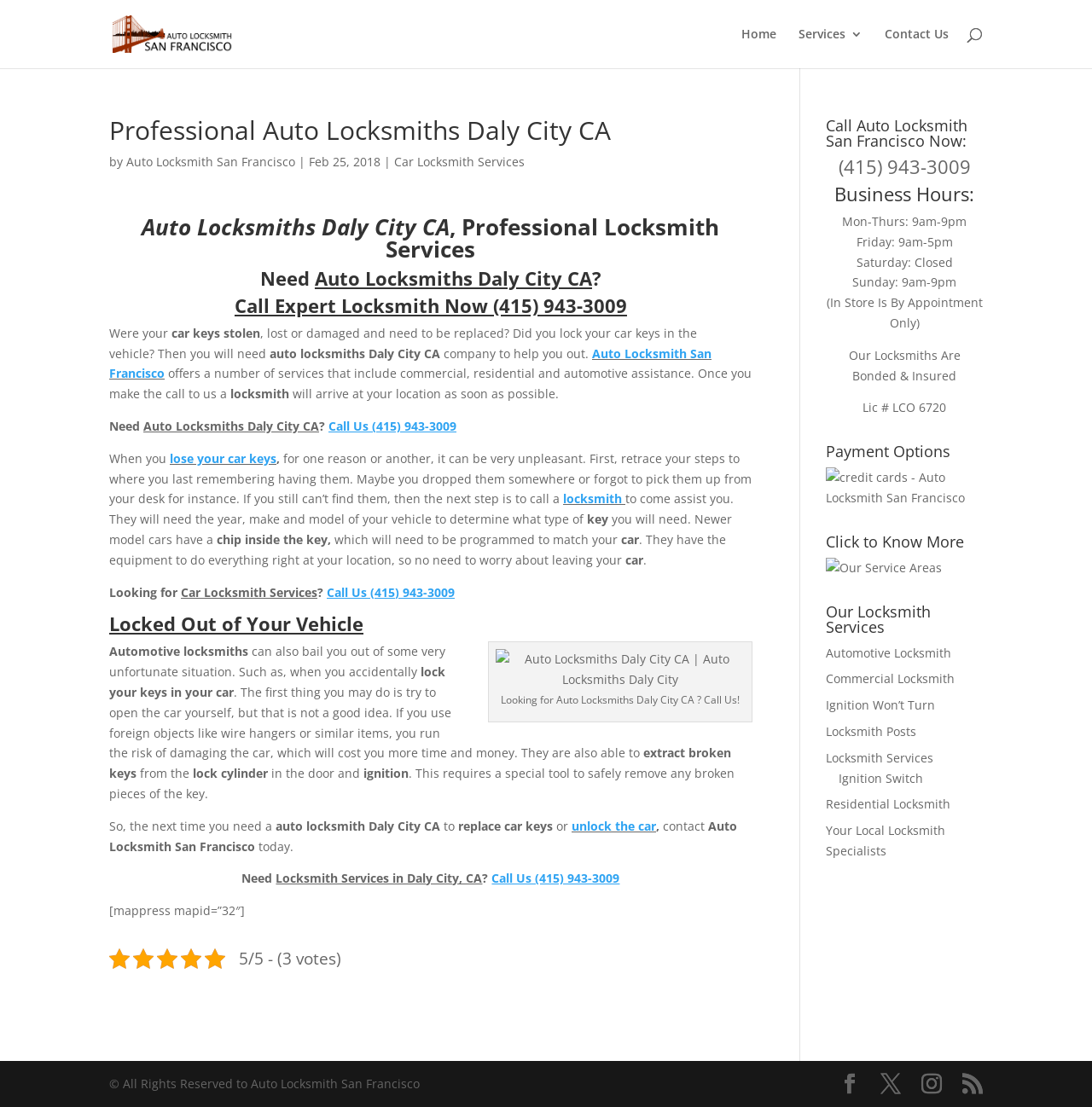Determine the bounding box coordinates of the UI element described below. Use the format (top-left x, top-left y, bottom-right x, bottom-right y) with floating point numbers between 0 and 1: lose your car keys

[0.155, 0.407, 0.253, 0.421]